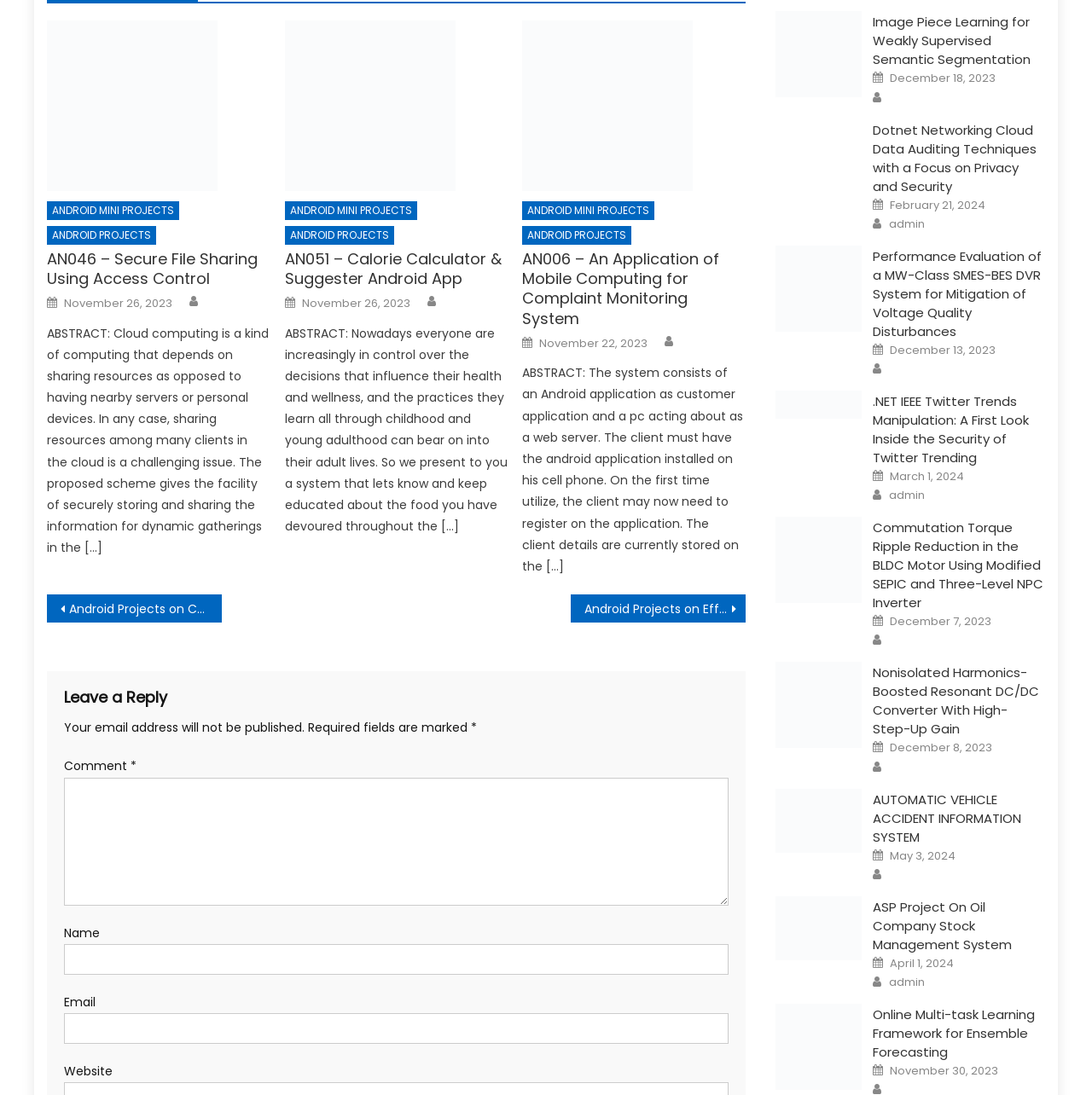Locate the bounding box coordinates of the element to click to perform the following action: 'Click on the 'ANDROID MINI PROJECTS' link'. The coordinates should be given as four float values between 0 and 1, in the form of [left, top, right, bottom].

[0.043, 0.184, 0.164, 0.201]